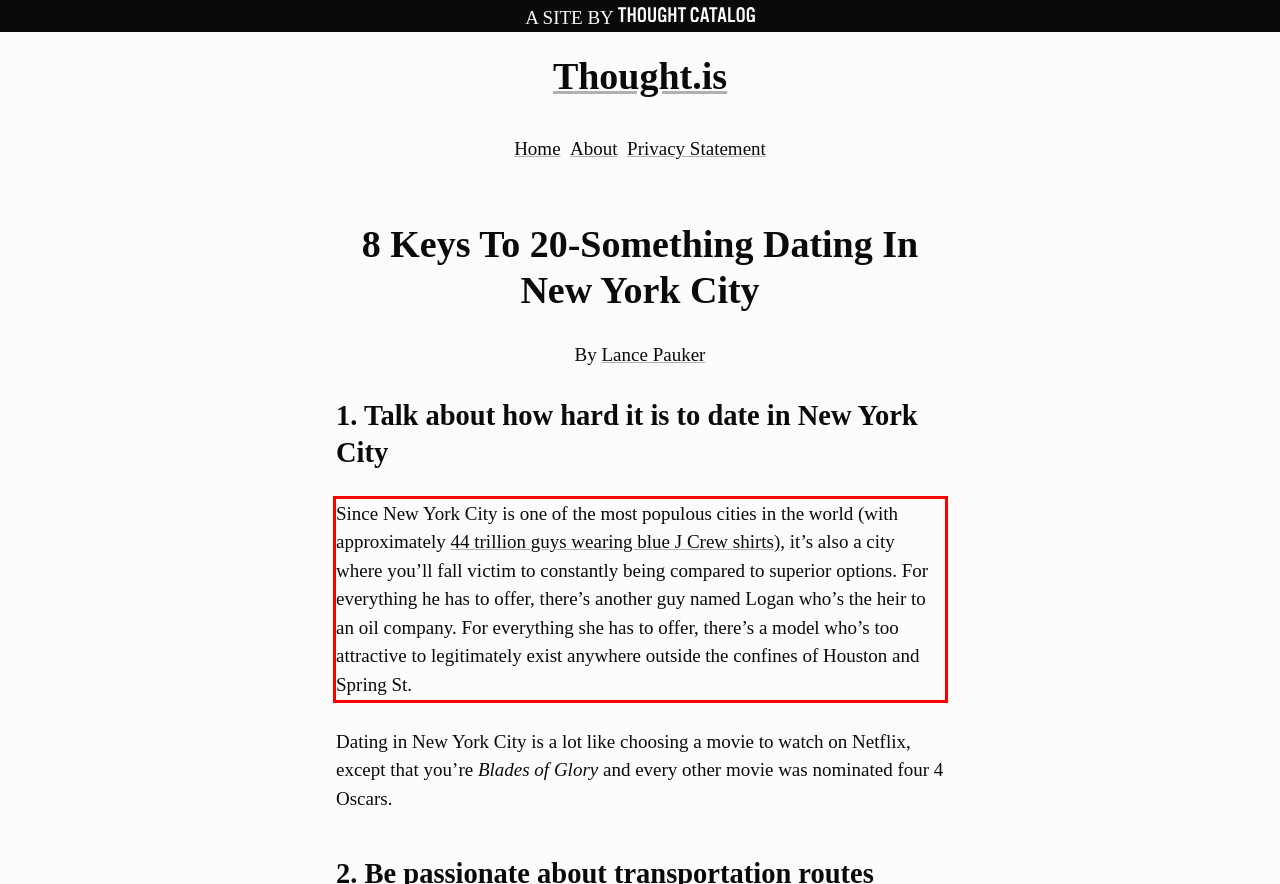Extract and provide the text found inside the red rectangle in the screenshot of the webpage.

Since New York City is one of the most populous cities in the world (with approximately 44 trillion guys wearing blue J Crew shirts), it’s also a city where you’ll fall victim to constantly being compared to superior options. For everything he has to offer, there’s another guy named Logan who’s the heir to an oil company. For everything she has to offer, there’s a model who’s too attractive to legitimately exist anywhere outside the confines of Houston and Spring St.